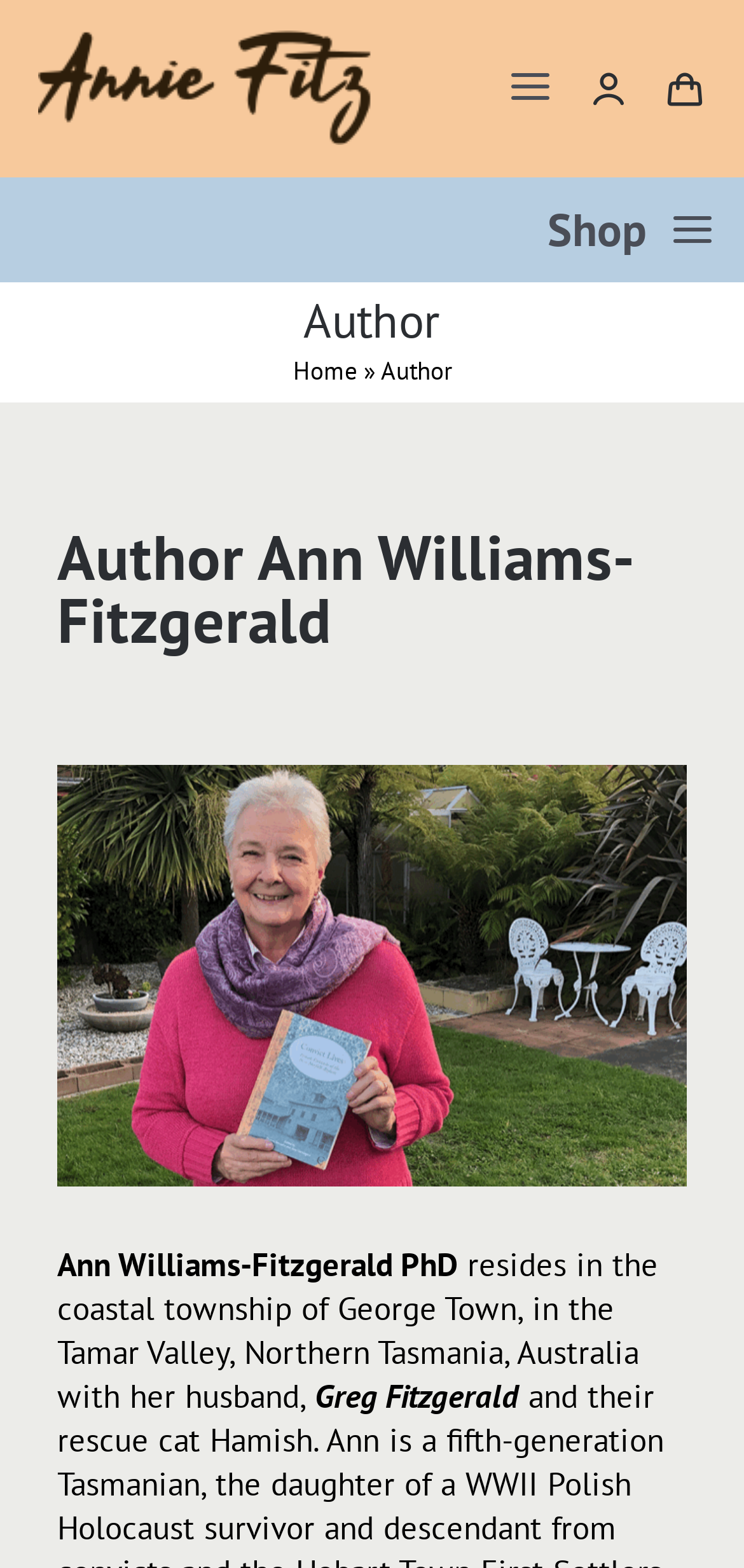Consider the image and give a detailed and elaborate answer to the question: 
How many navigation menus are there?

There are three navigation menus on the webpage: Main Menu, Shop Cart Menu, and Shop Main. These menus are identified by their respective bounding box coordinates and element types.